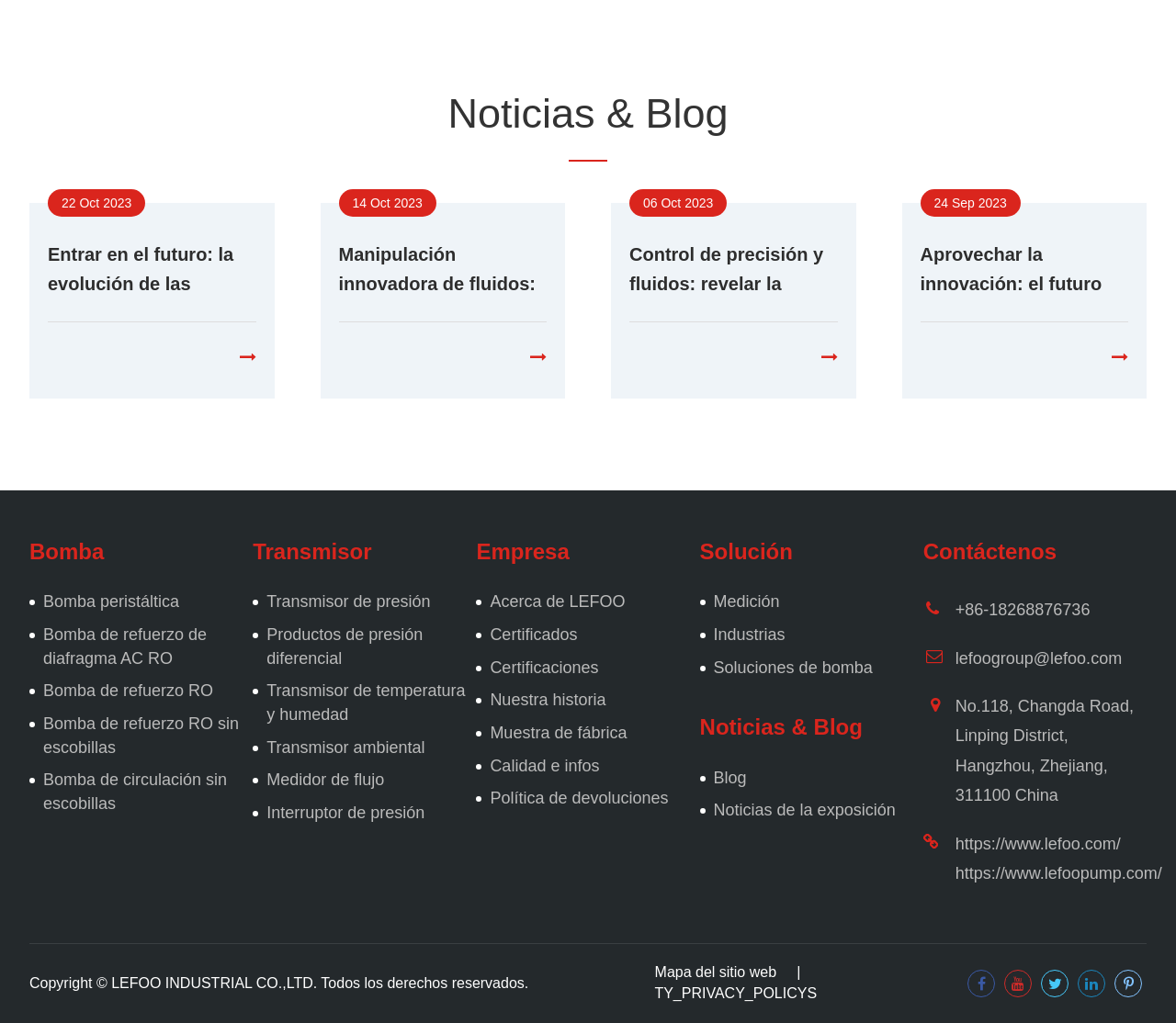Please predict the bounding box coordinates of the element's region where a click is necessary to complete the following instruction: "Read the article 'Entrar en el futuro: la evolución de las bombas peristálticas de motor paso a paso'". The coordinates should be represented by four float numbers between 0 and 1, i.e., [left, top, right, bottom].

[0.041, 0.234, 0.218, 0.292]